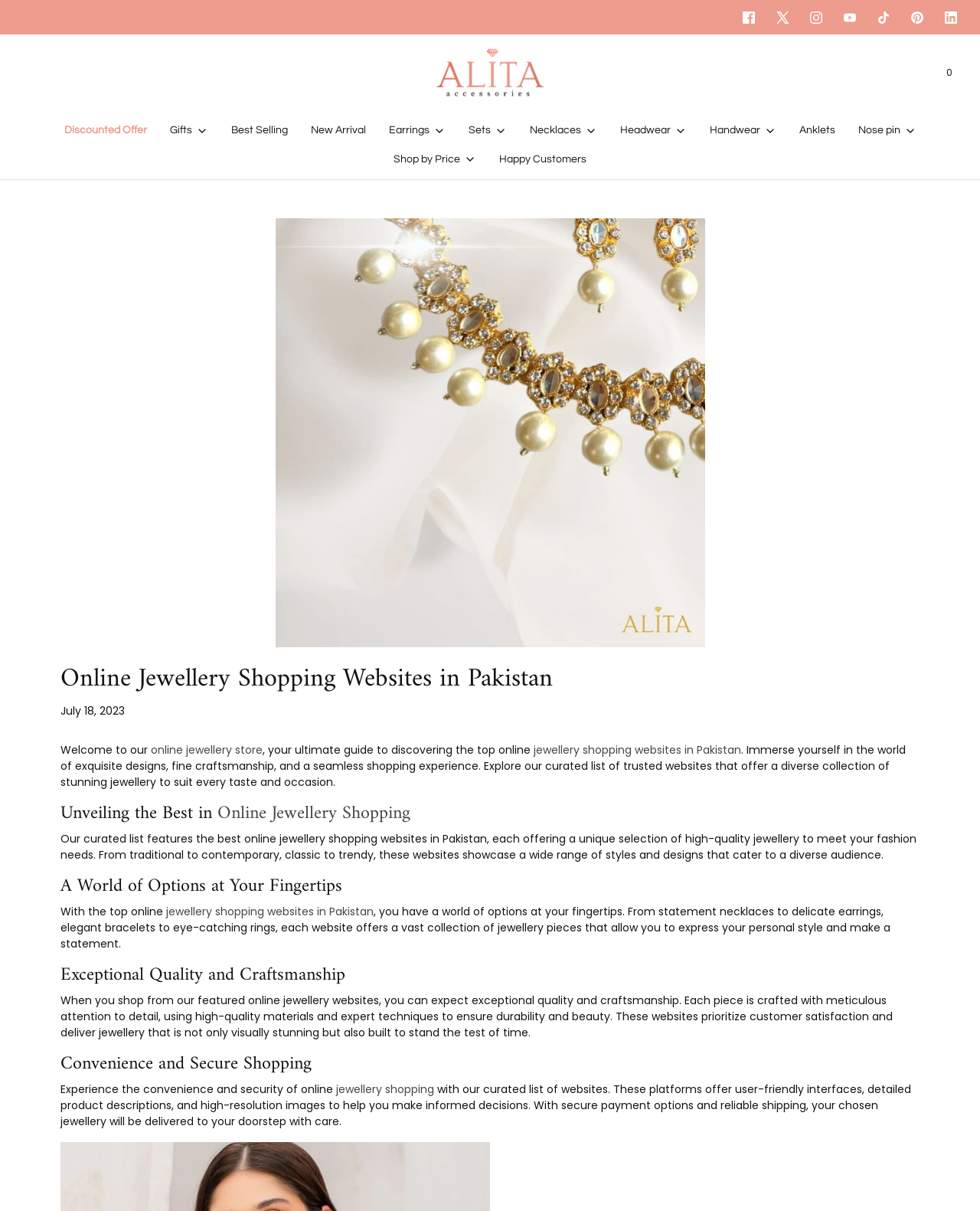Can you look at the image and give a comprehensive answer to the question:
What types of jewellery are available on the website?

The website offers various types of jewellery, including earrings, sets, necklaces, headwear, handwear, anklets, and nose pins, as indicated by the links on the webpage.